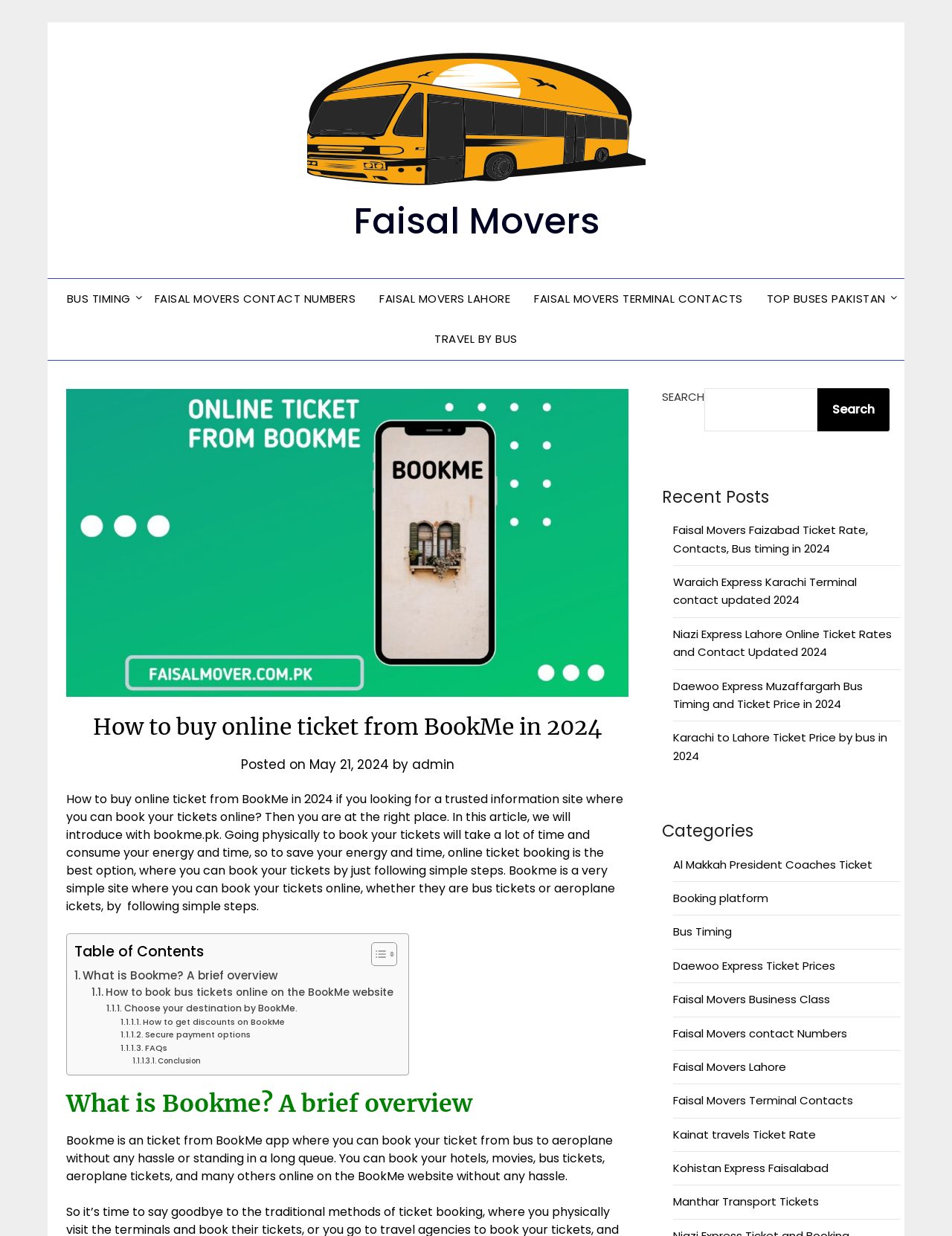Generate the title text from the webpage.

How to buy online ticket from BookMe in 2024